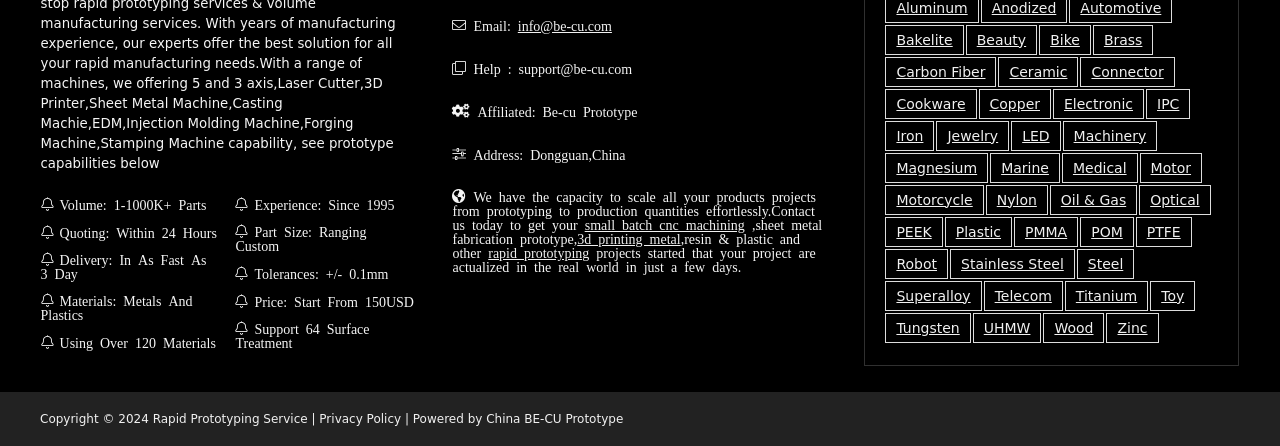Given the description "WordPress", determine the bounding box of the corresponding UI element.

None